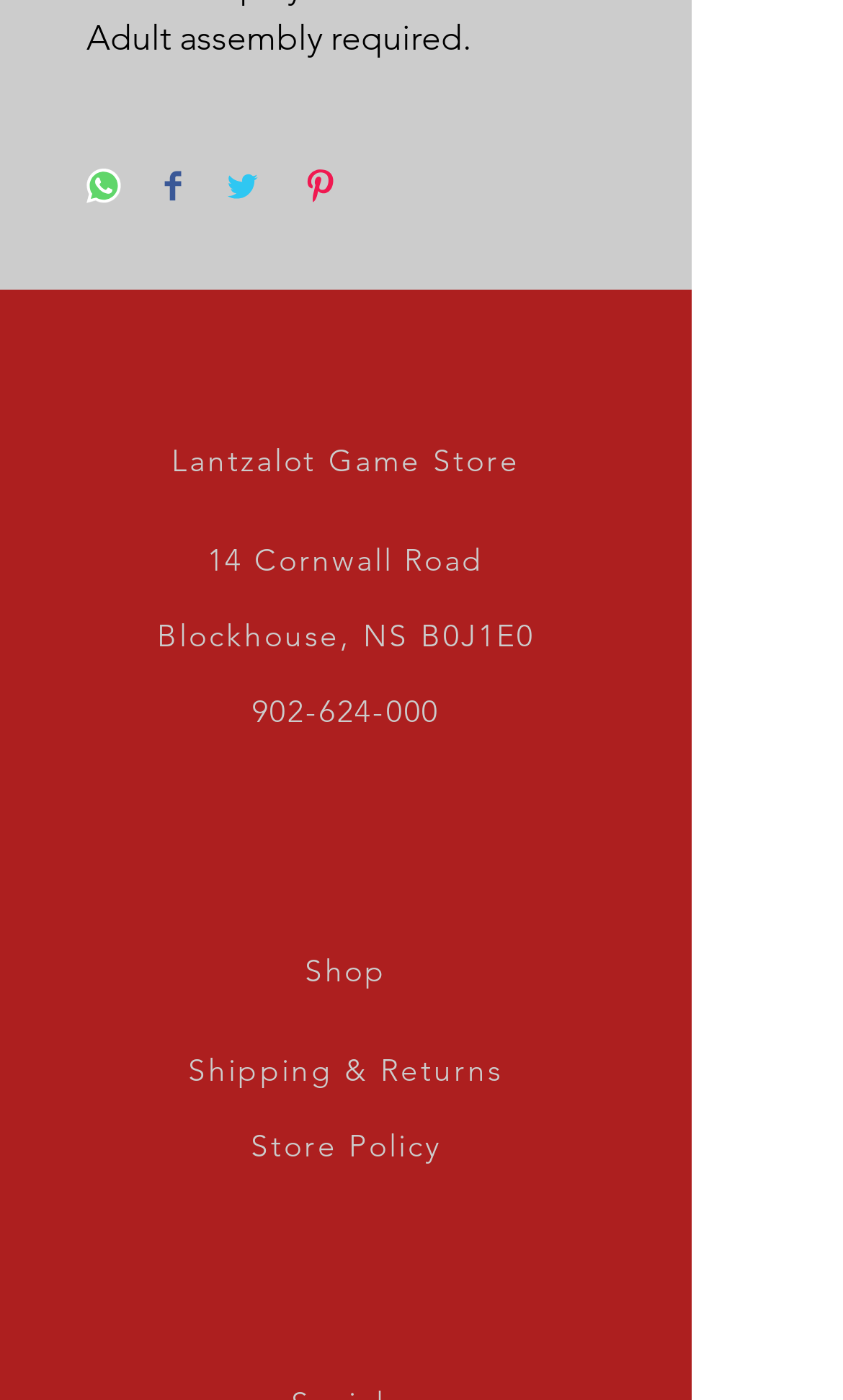Based on the element description "Store Policy", predict the bounding box coordinates of the UI element.

[0.297, 0.805, 0.523, 0.833]